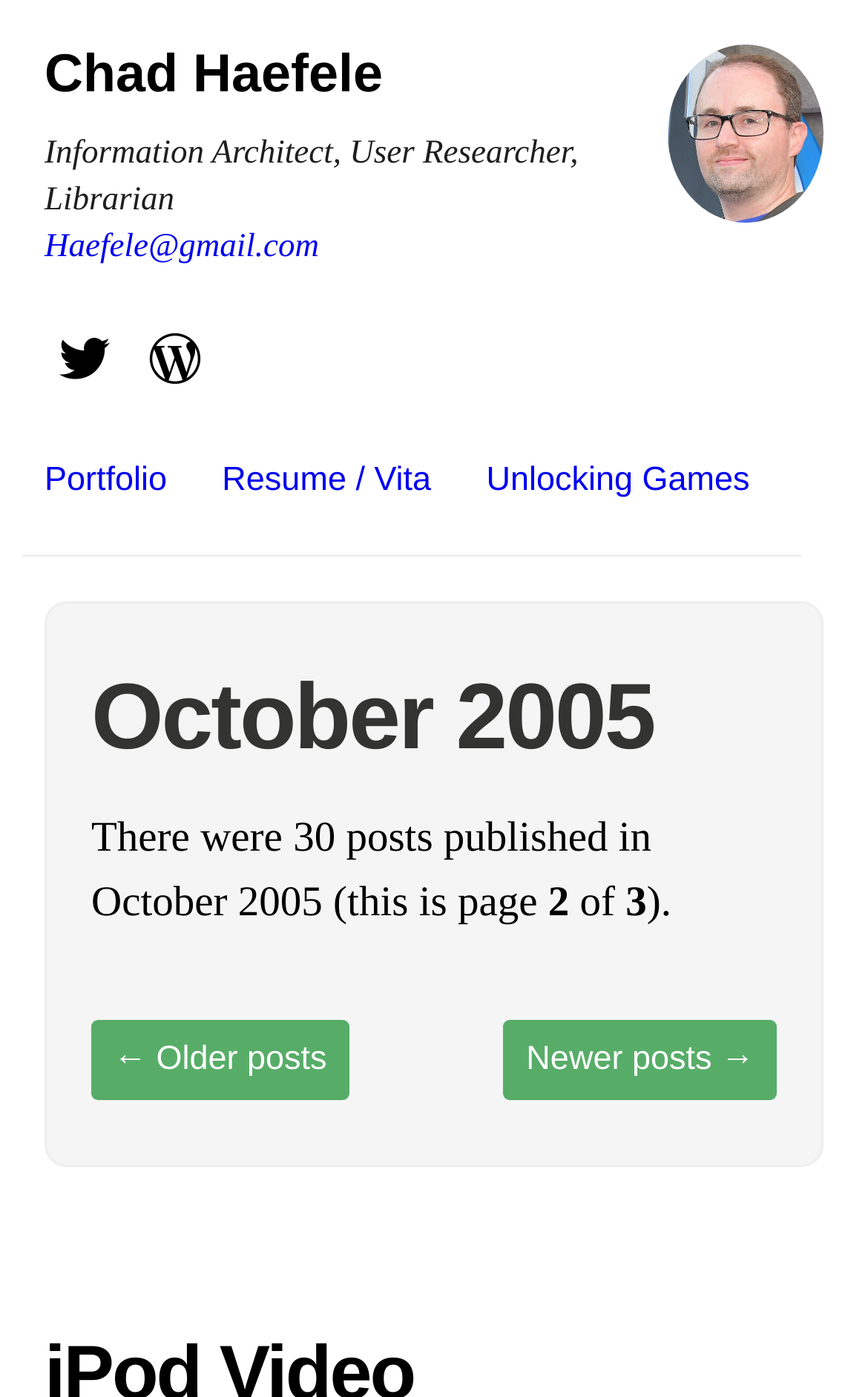Locate the UI element described by Haefele@gmail.com and provide its bounding box coordinates. Use the format (top-left x, top-left y, bottom-right x, bottom-right y) with all values as floating point numbers between 0 and 1.

[0.051, 0.164, 0.368, 0.189]